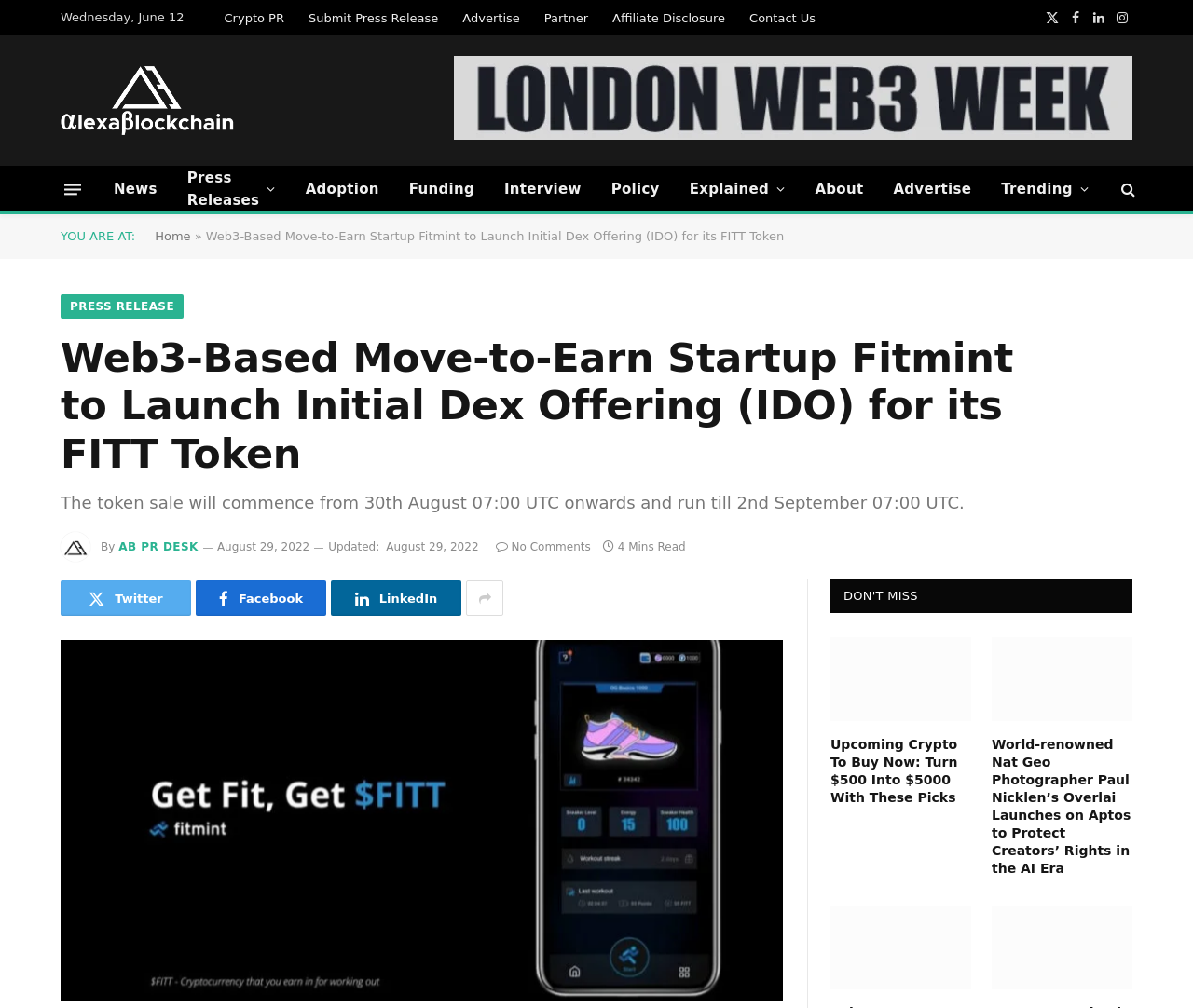Give an extensive and precise description of the webpage.

This webpage is about a press release from Fitmint, a Web3-based move-to-earn startup, announcing its initial dex offering (IDO) for its FITT token. At the top of the page, there is a navigation menu with links to various sections, including News, Press Releases, Adoption, Funding, and more. Below the navigation menu, there is a banner image.

On the left side of the page, there is a section with links to social media platforms, including Twitter, Facebook, LinkedIn, and Instagram. Below this section, there is a link to AlexaBlockchain, which is accompanied by an image.

The main content of the page is divided into two sections. The first section is about the press release, which includes a heading, a brief description of the token sale, and information about the start and end dates of the sale. There is also an image of the AB PR Desk and a link to the author, AB PR DESK.

The second section is a list of related articles, each with a heading, a brief description, and an image. The articles are about various topics, including upcoming crypto to buy, protecting creators' rights in the AI era, and community grants.

At the bottom of the page, there are links to more articles, including one about free bitcoin cloud mining sites. Overall, the webpage is focused on providing information about the Fitmint IDO and related news in the cryptocurrency and blockchain space.